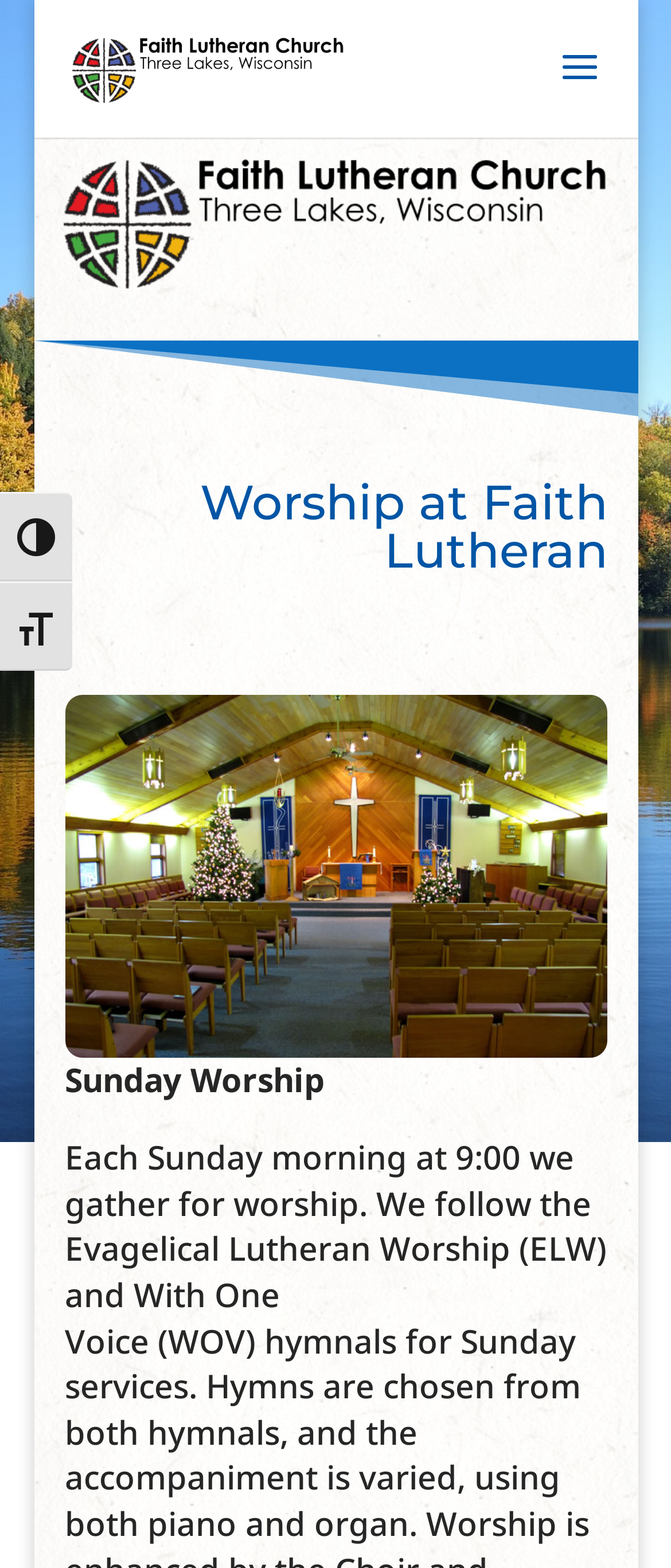Please answer the following question using a single word or phrase: 
What is the name of the church?

Faith Lutheran Church